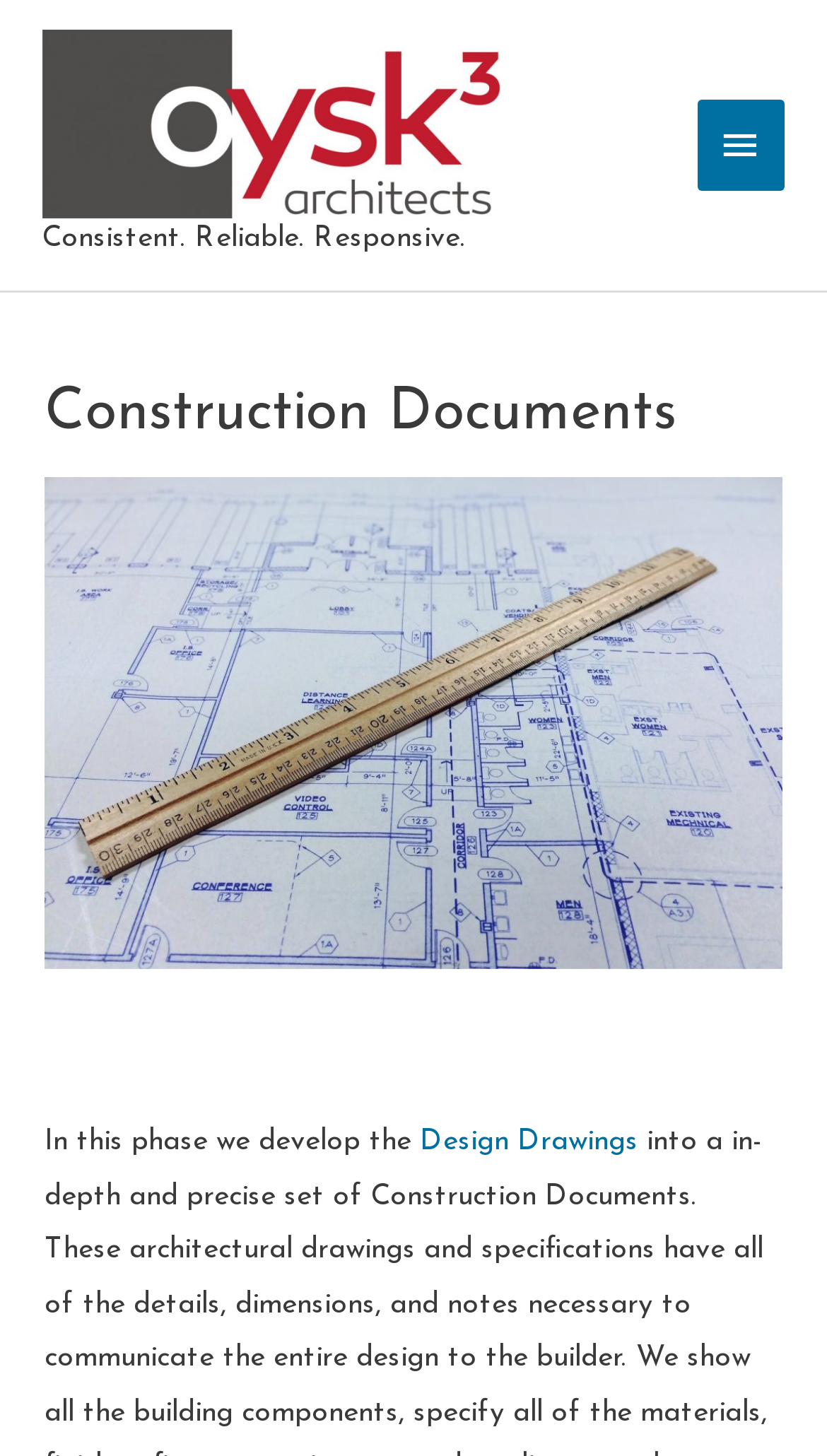With reference to the image, please provide a detailed answer to the following question: What is the company name?

I found the company name by looking at the image description 'oysk3 architects in knoxville construction documents' which suggests that 'oysk3 architects' is the company name.